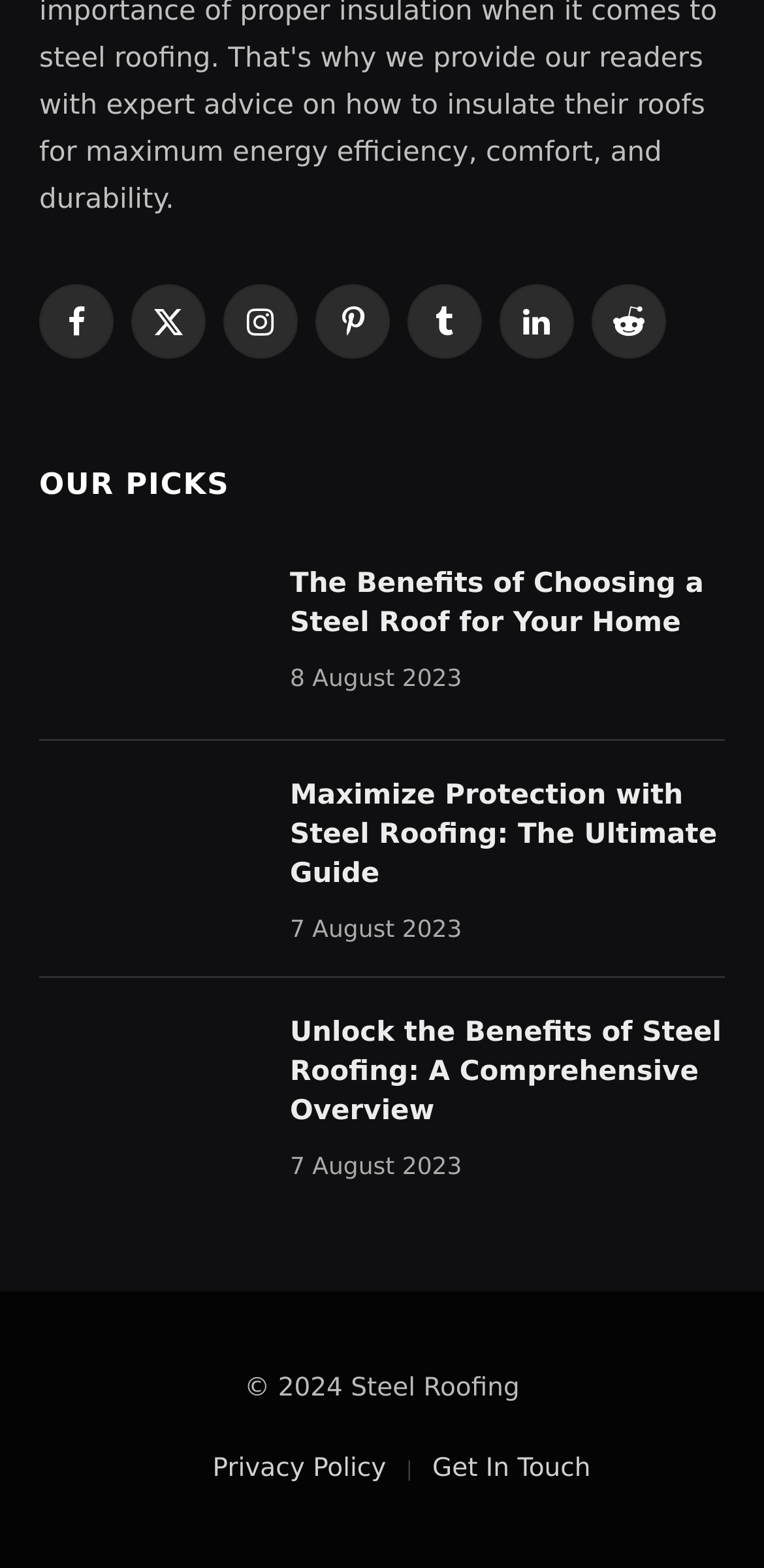Determine the bounding box coordinates of the clickable element necessary to fulfill the instruction: "View OUR PICKS". Provide the coordinates as four float numbers within the 0 to 1 range, i.e., [left, top, right, bottom].

[0.051, 0.297, 0.3, 0.32]